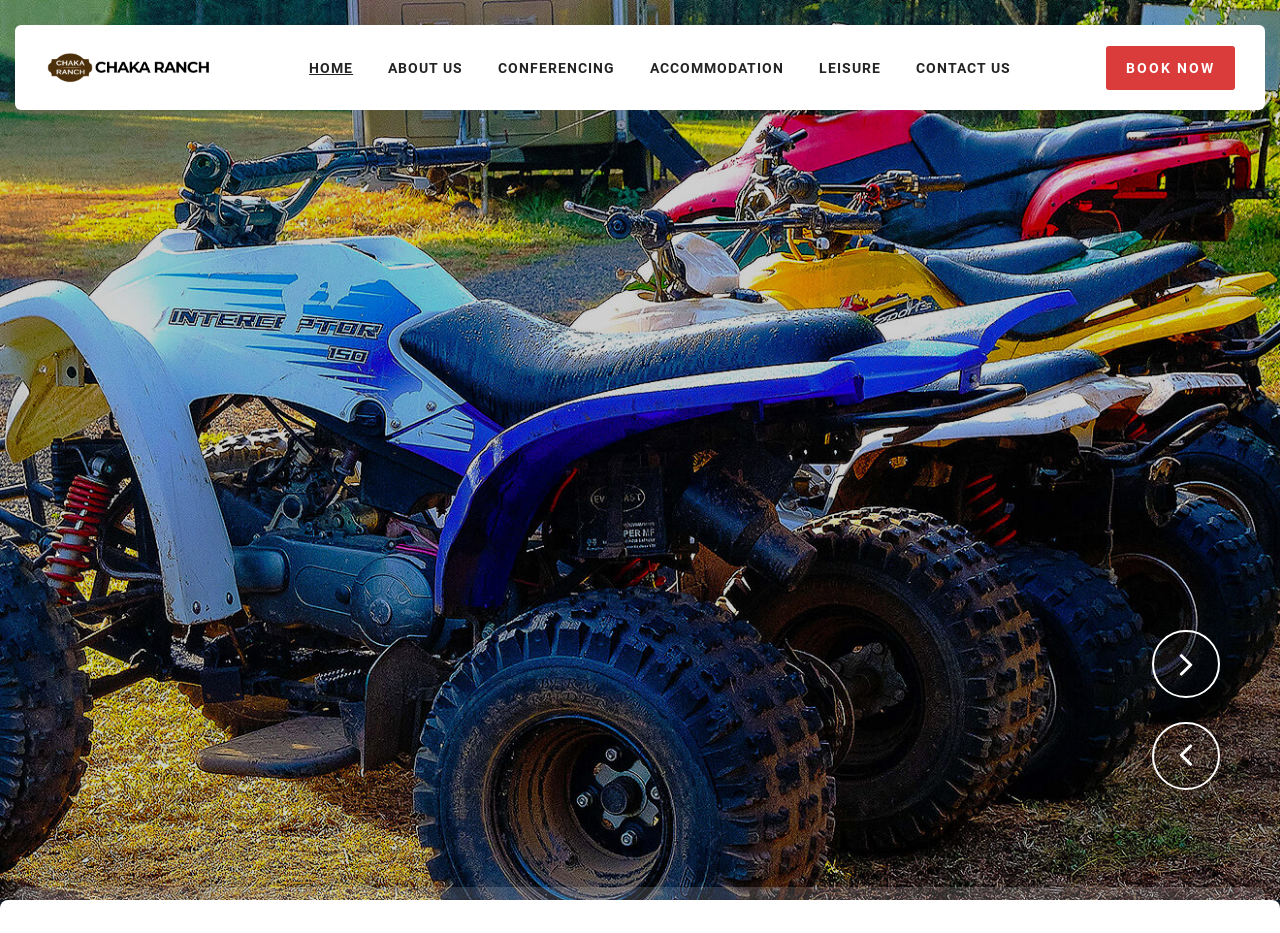What is the name of the logo?
Please use the image to provide a one-word or short phrase answer.

Chaka Ranch